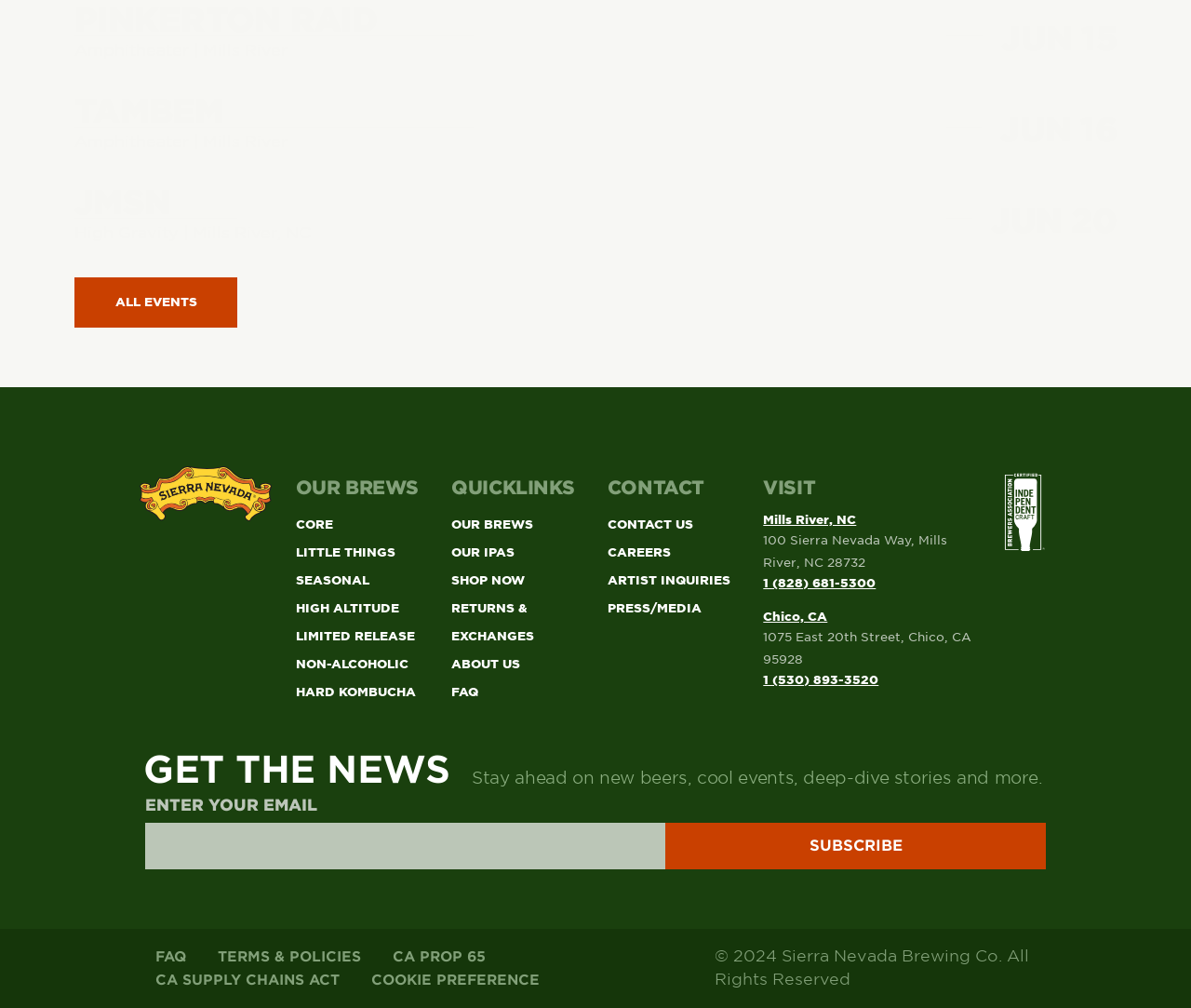Determine the bounding box coordinates for the UI element with the following description: "PRESS/MEDIA". The coordinates should be four float numbers between 0 and 1, represented as [left, top, right, bottom].

[0.51, 0.596, 0.589, 0.61]